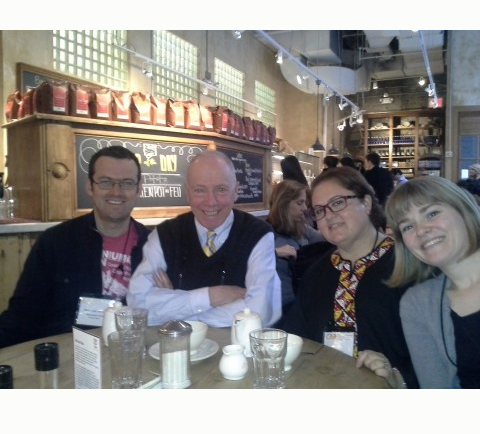Provide a comprehensive description of the image.

In a cozy café setting, four individuals smile warmly at the camera while seated around a table. The atmosphere is lively, with shelves filled with various goods in the background, and bags of coffee lining the upper shelves, indicating a bustling coffee shop vibe. Each person is engaged and dressed casually, suggesting a friendly gathering, likely among colleagues or friends. The table is adorned with glasses, teapots, and other utensils, hinting at a delightful meal or drinks shared. The image captures a moment of connection and camaraderie, reflecting the joy of face-to-face interactions amidst an academic or professional setting.